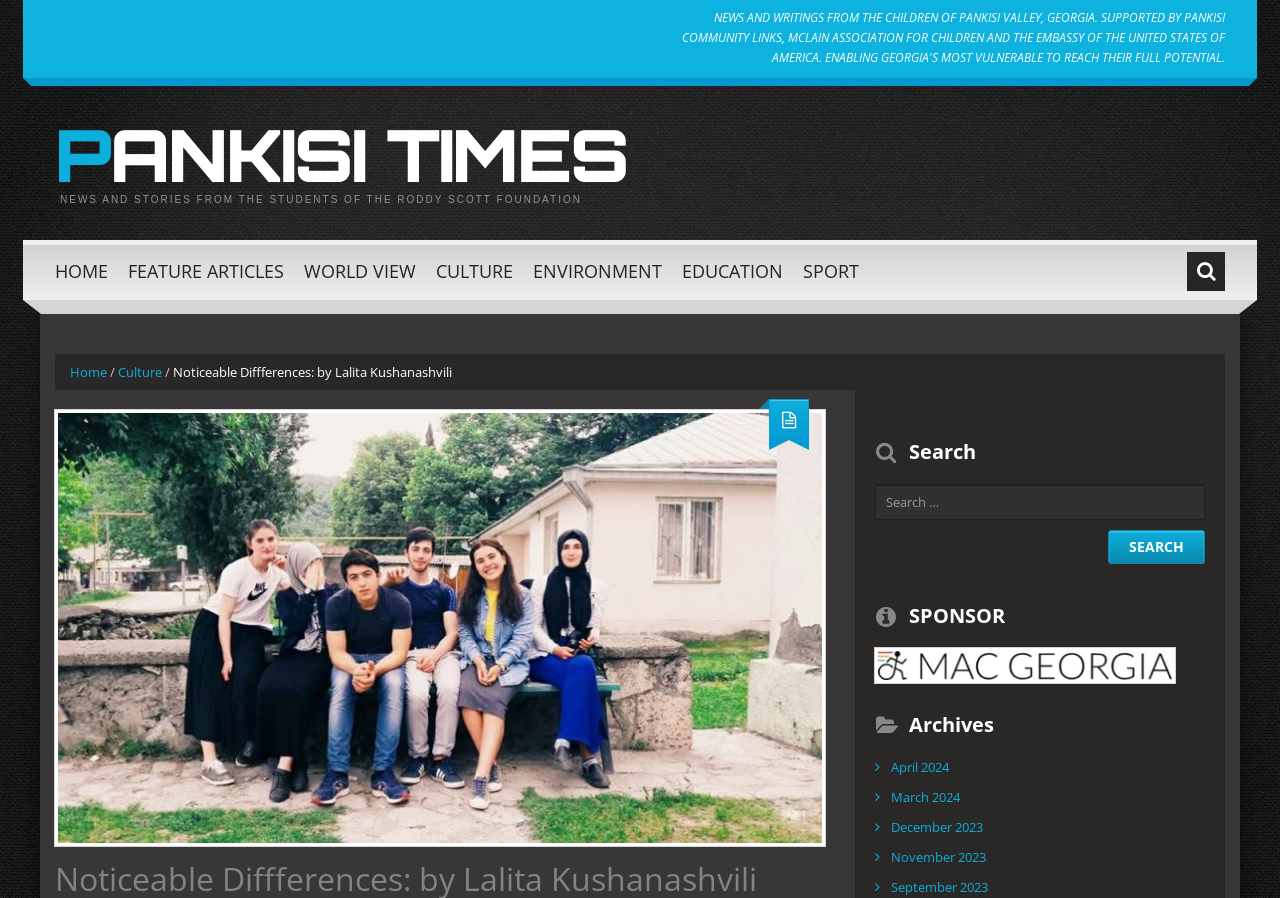What is the title of the article?
Could you give a comprehensive explanation in response to this question?

The title of the article can be found in the middle of the webpage, where it says 'Noticeable Diffferences: by Lalita Kushanashvili' in a heading element.